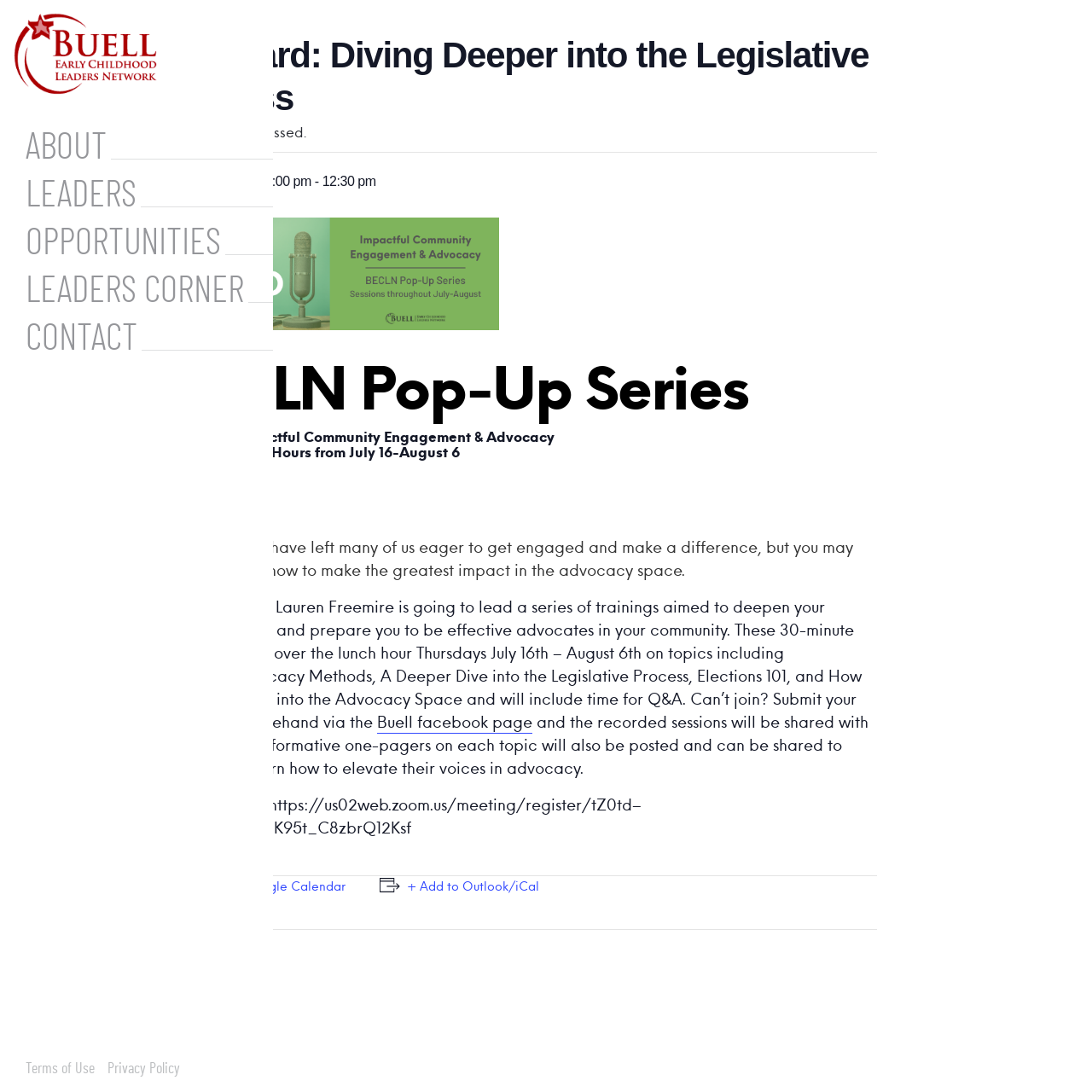For the following element description, predict the bounding box coordinates in the format (top-left x, top-left y, bottom-right x, bottom-right y). All values should be floating point numbers between 0 and 1. Description: + Add to Google Calendar

[0.148, 0.802, 0.317, 0.82]